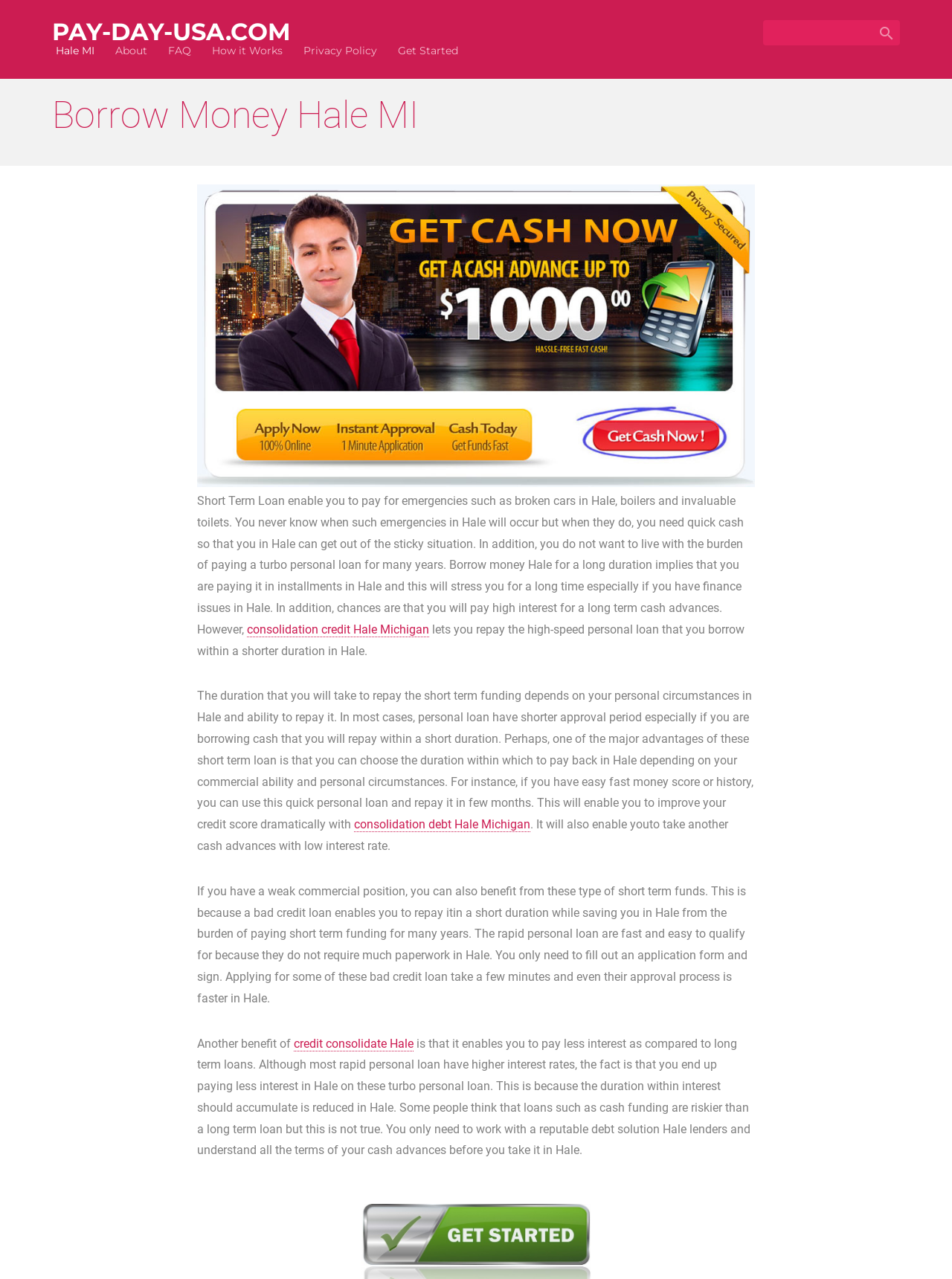Please answer the following question using a single word or phrase: 
What is the advantage of short-term loans?

Less interest